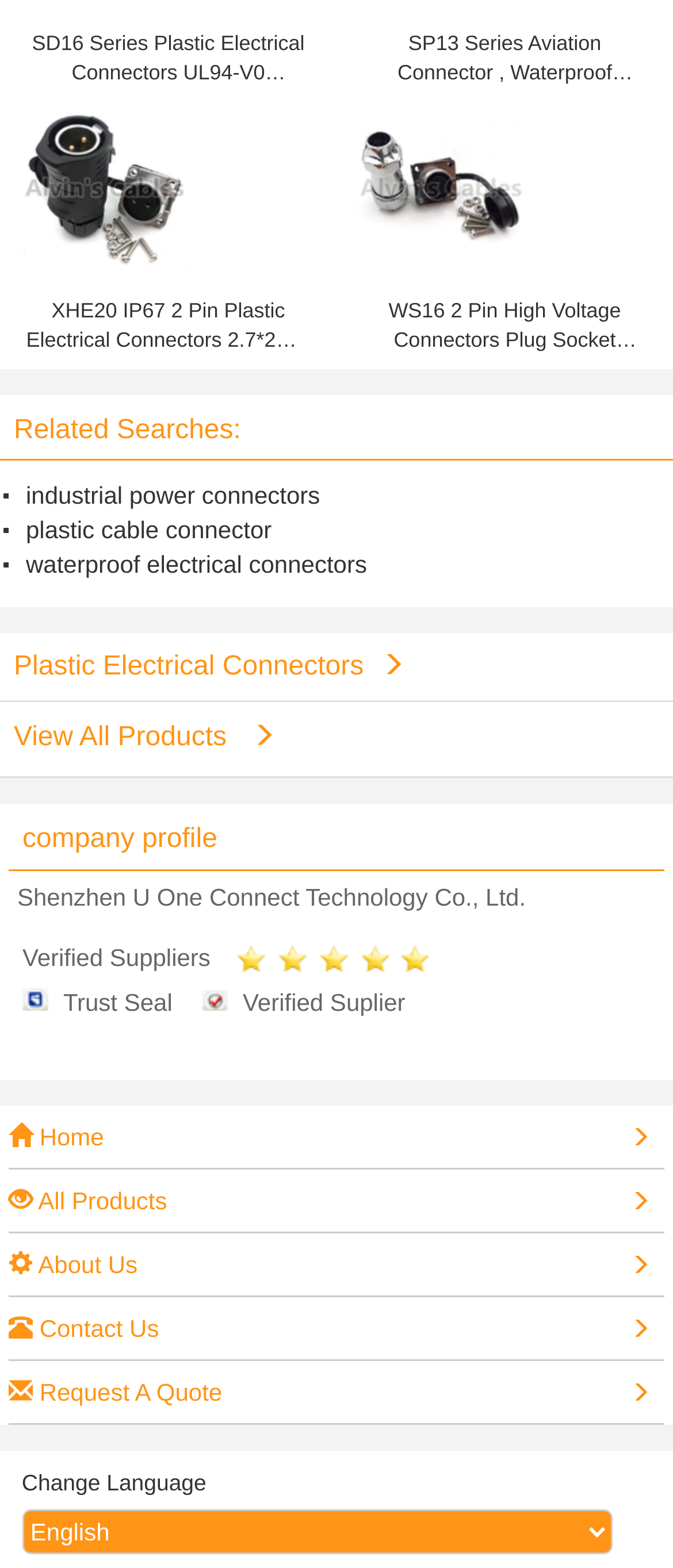Determine the coordinates of the bounding box for the clickable area needed to execute this instruction: "Change language".

[0.032, 0.962, 0.909, 0.991]